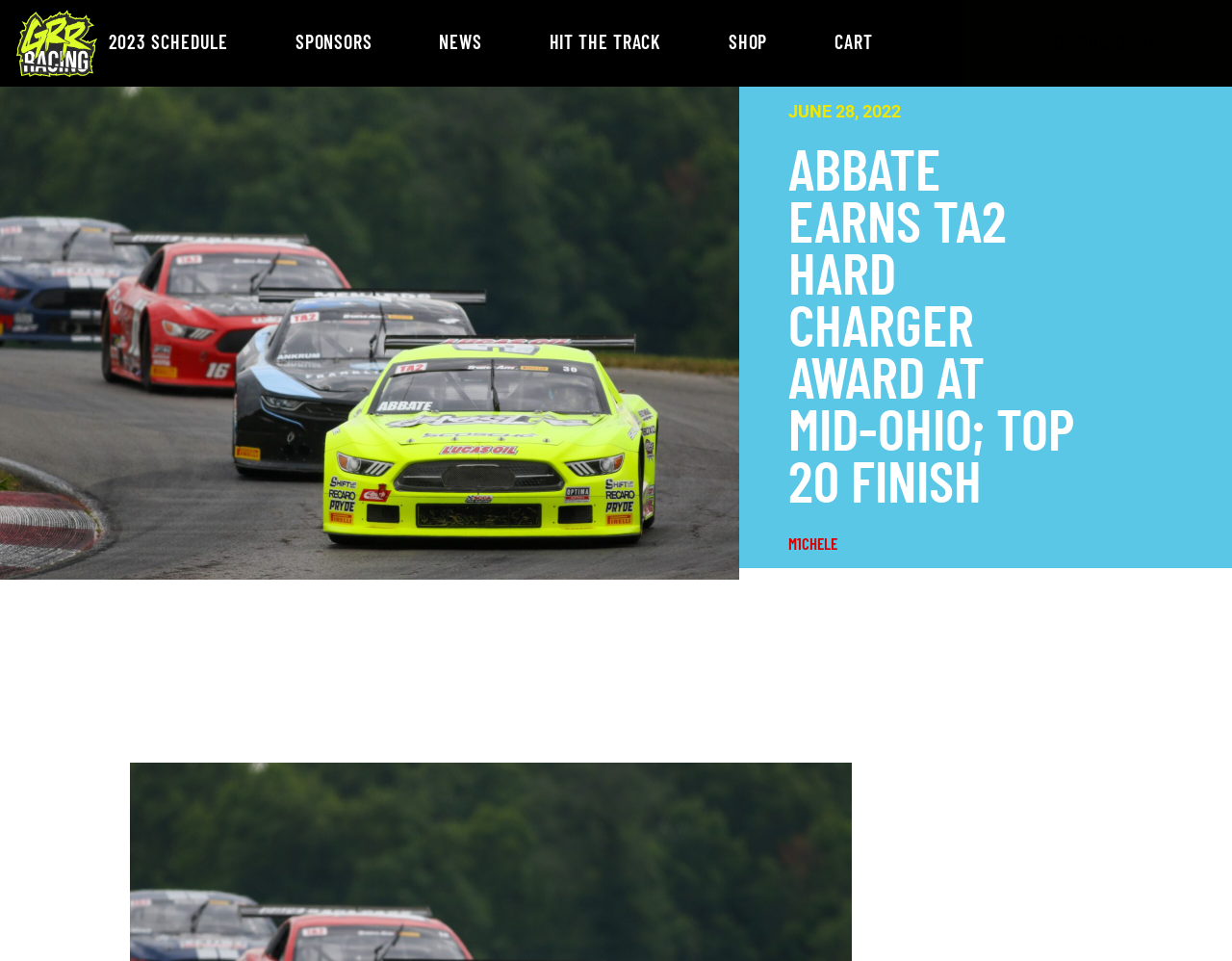Refer to the screenshot and give an in-depth answer to this question: What is the call-to-action button at the top right corner?

The call-to-action button at the top right corner of the webpage is 'SHOP NOW OPEN!', which is a button that encourages users to shop.